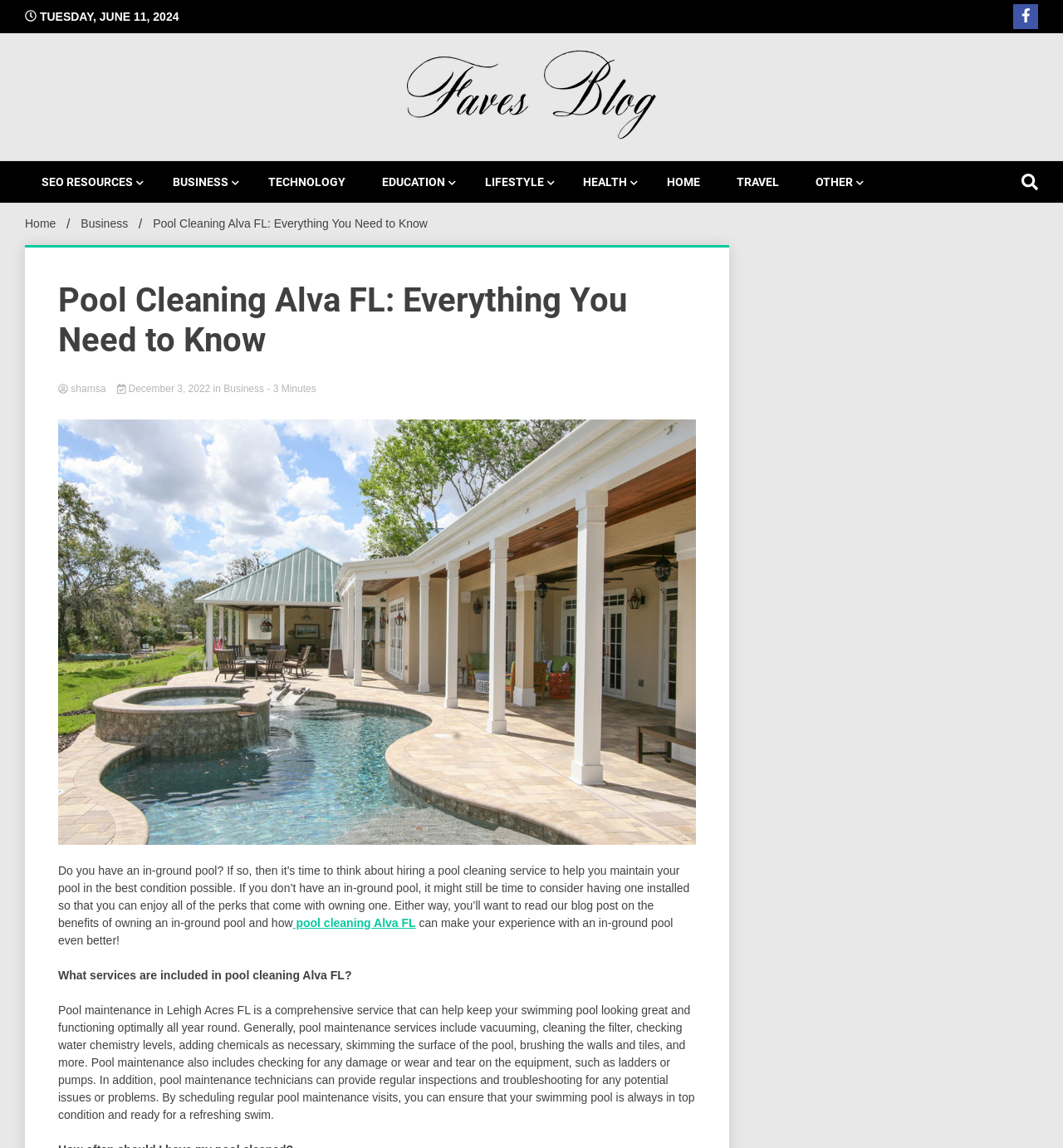Given the following UI element description: "Business", find the bounding box coordinates in the webpage screenshot.

[0.076, 0.189, 0.12, 0.2]